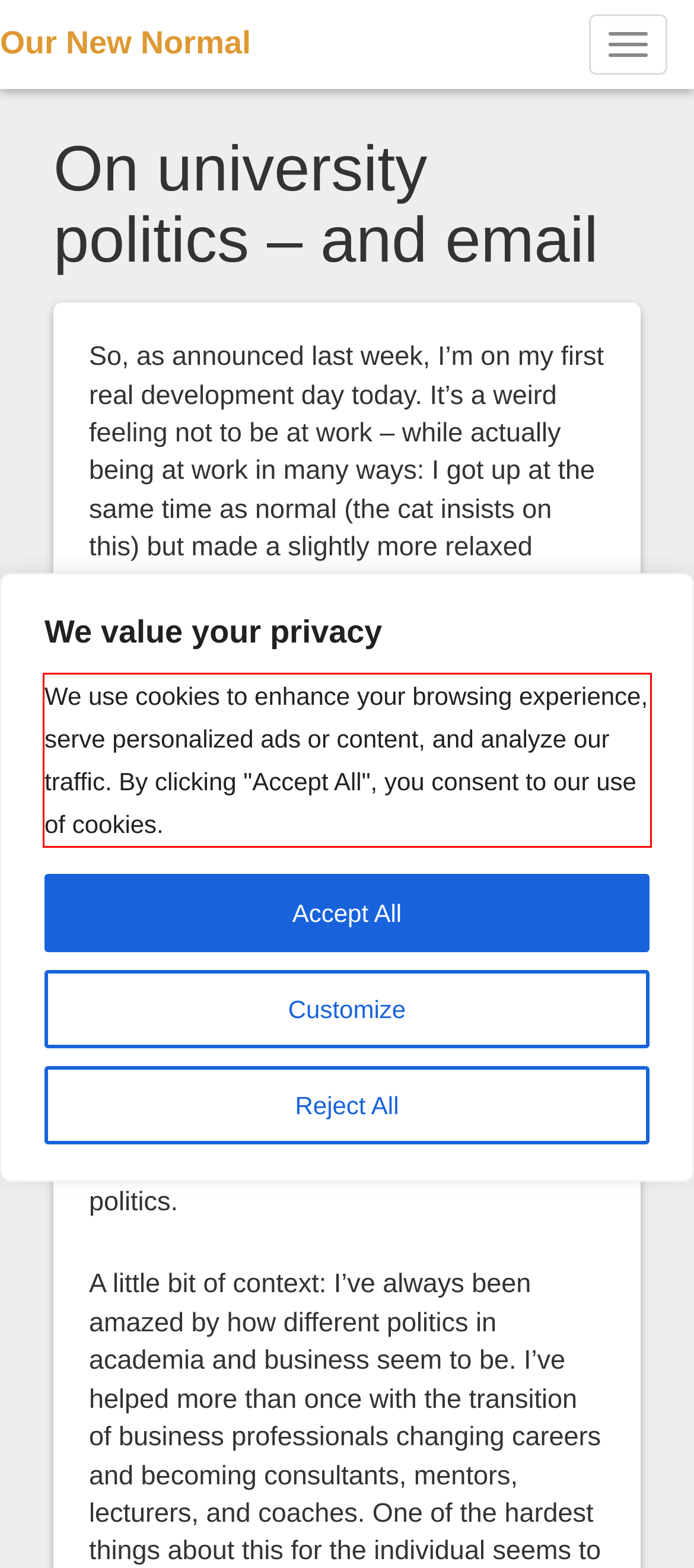Within the screenshot of the webpage, locate the red bounding box and use OCR to identify and provide the text content inside it.

We use cookies to enhance your browsing experience, serve personalized ads or content, and analyze our traffic. By clicking "Accept All", you consent to our use of cookies.